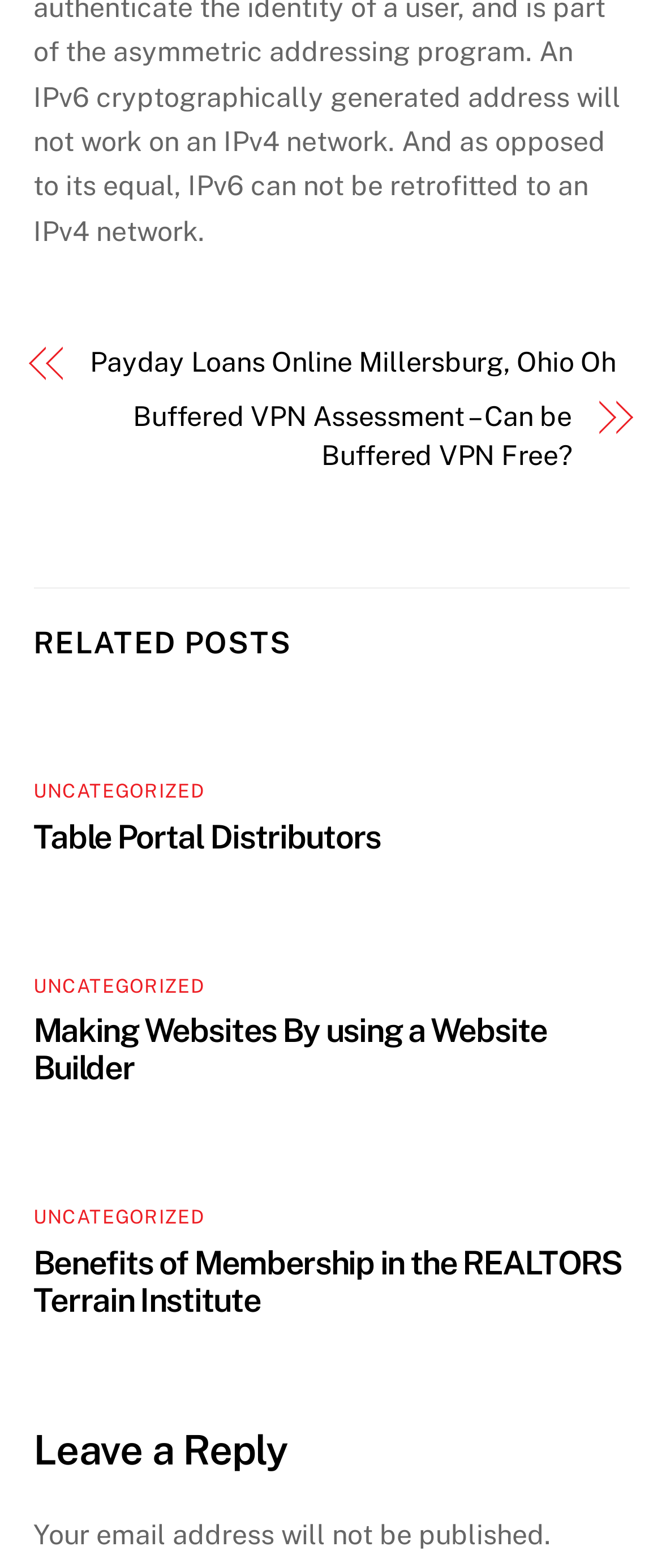Please determine the bounding box coordinates of the section I need to click to accomplish this instruction: "Explore 'Making Websites By using a Website Builder'".

[0.05, 0.645, 0.827, 0.693]